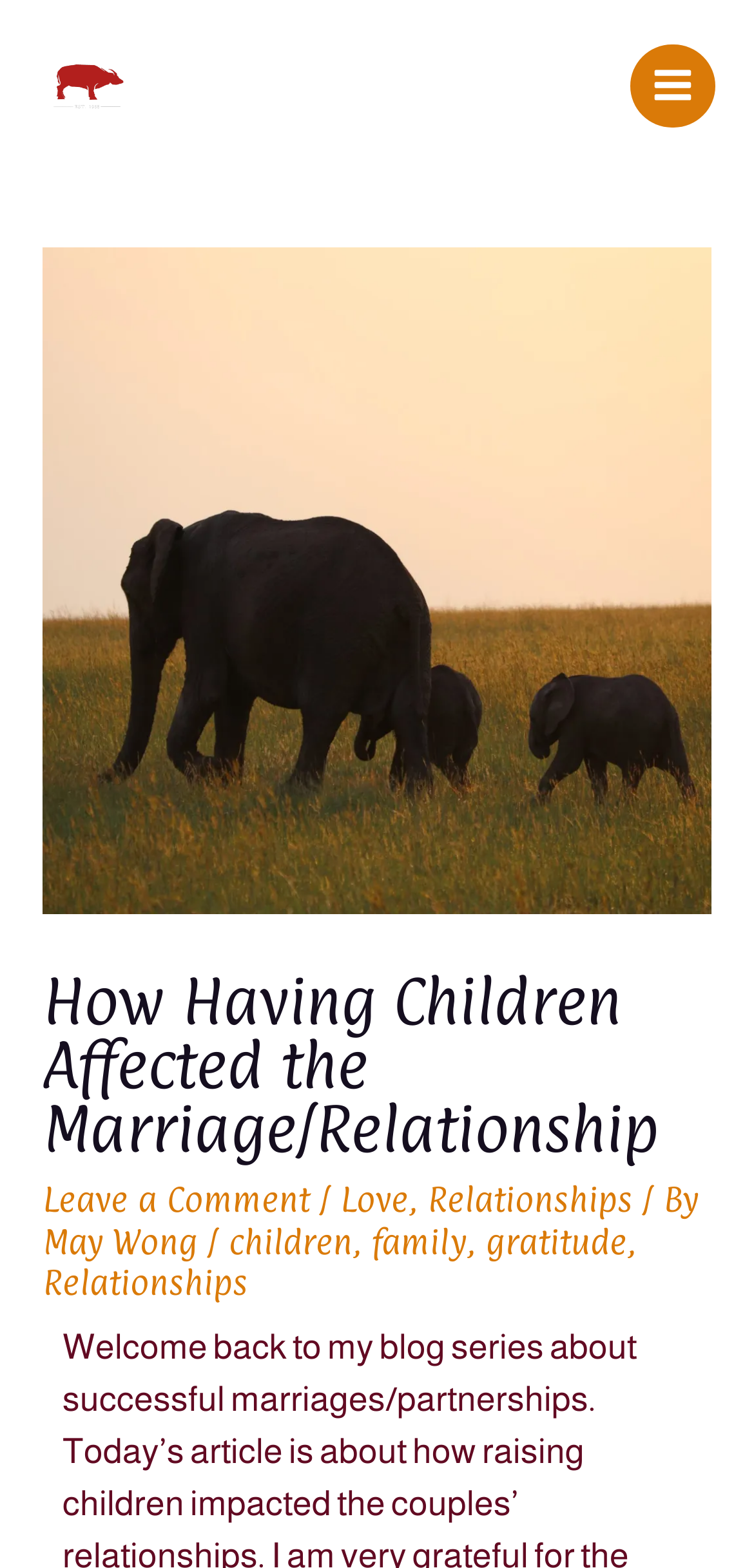Determine the bounding box coordinates of the clickable region to carry out the instruction: "Visit May Wong's page".

[0.058, 0.778, 0.276, 0.804]